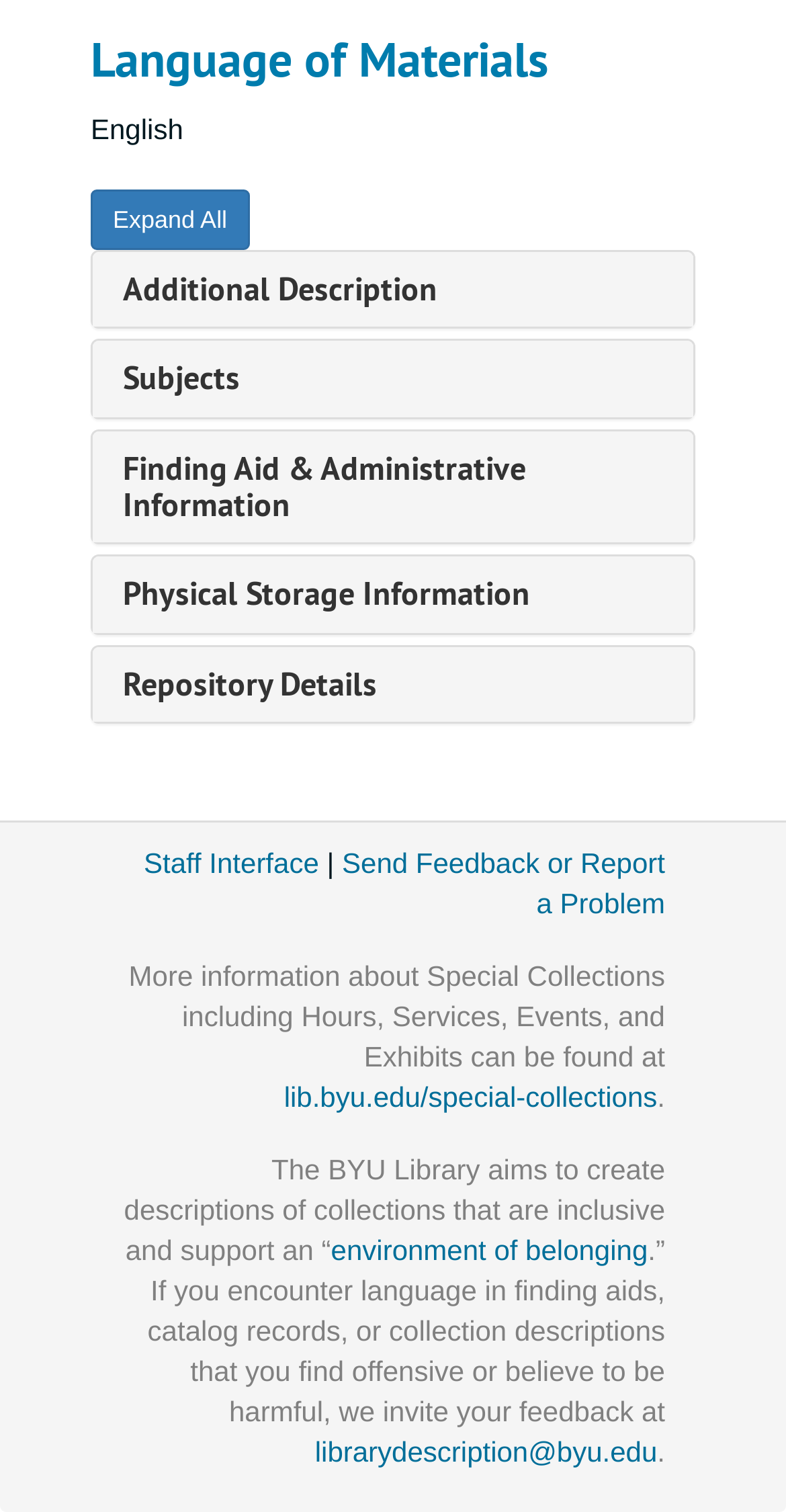What is the email address to provide feedback on language in finding aids?
Analyze the screenshot and provide a detailed answer to the question.

The email address to provide feedback on language in finding aids is librarydescription@byu.edu, as indicated in the text, which invites users to provide feedback at this email address.